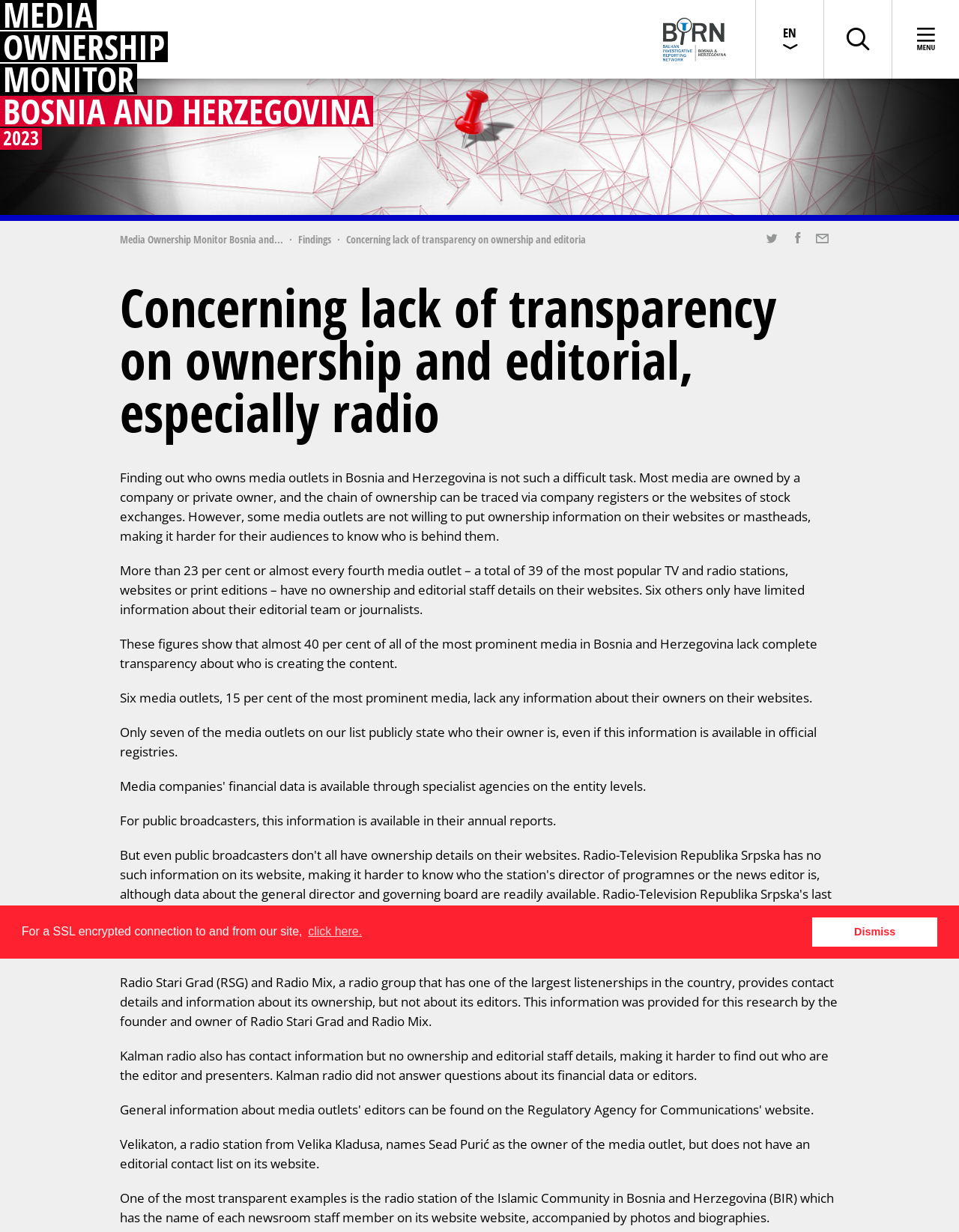Observe the image and answer the following question in detail: What is the percentage of population listening to radio?

The text states that 'According to the Ipsos agency, more than 50 per cent of the population of Bosnia and Herzegovina listen to the radio.'